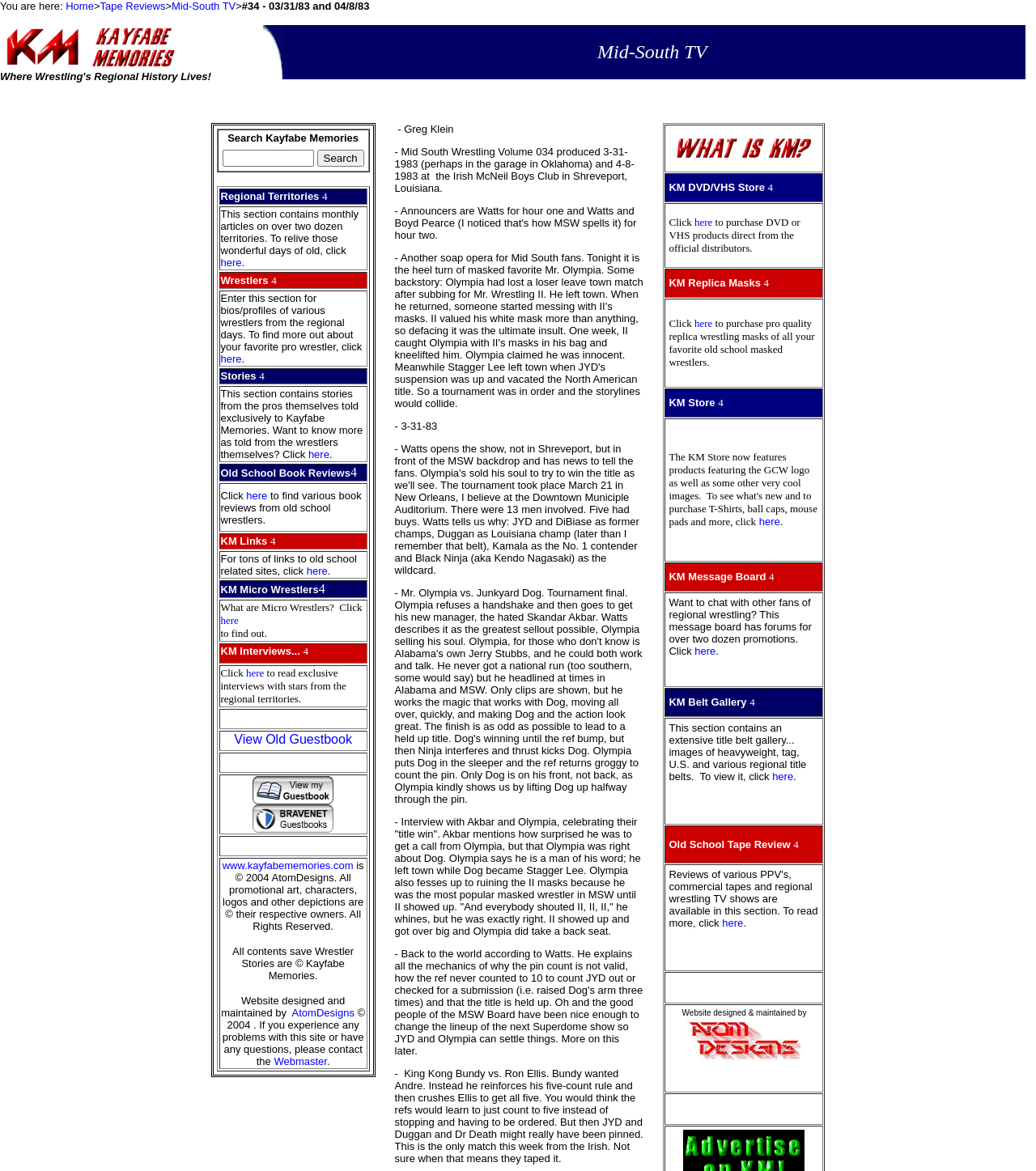Provide your answer in one word or a succinct phrase for the question: 
How many links are there in the top navigation bar?

4